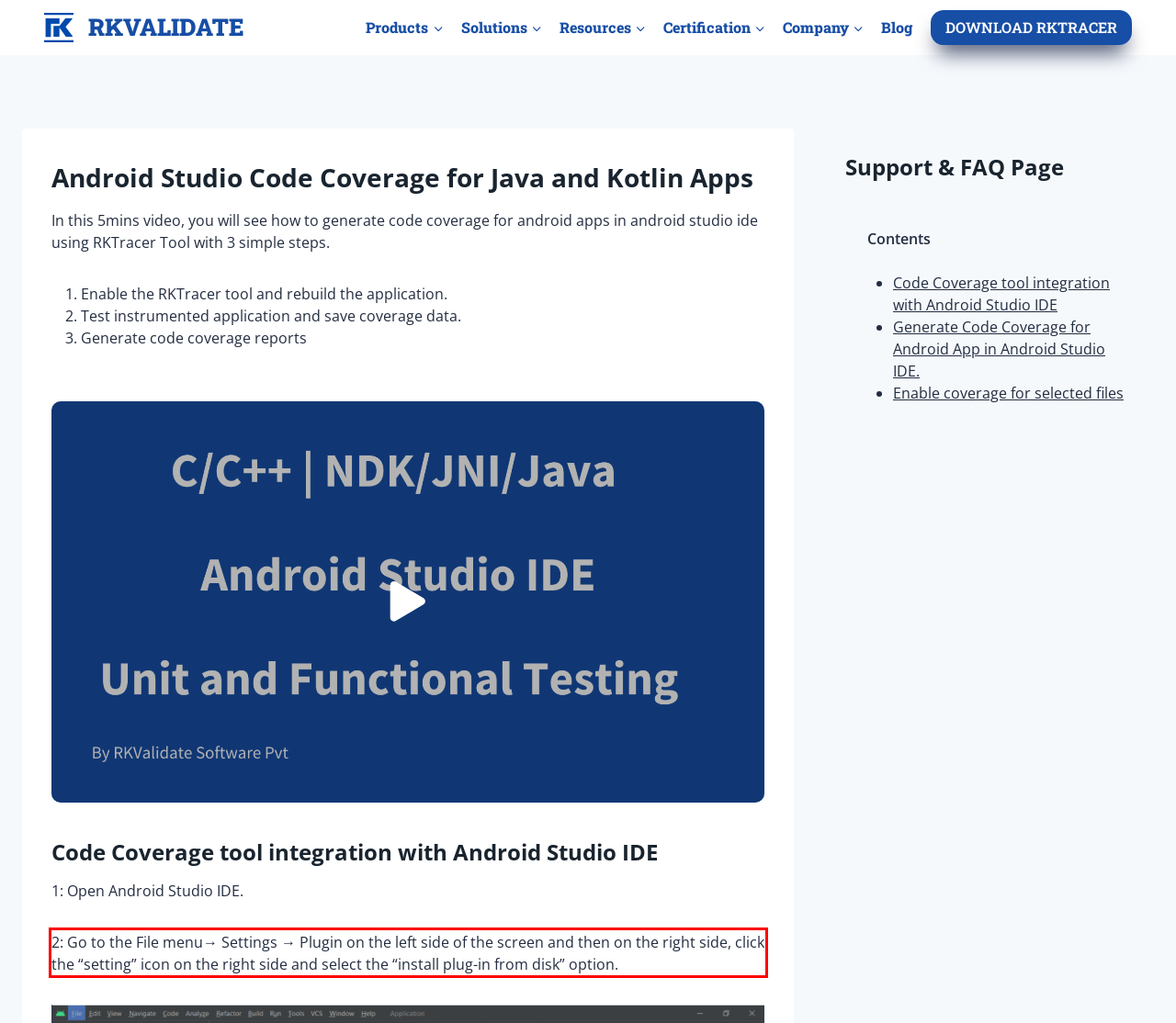You are presented with a webpage screenshot featuring a red bounding box. Perform OCR on the text inside the red bounding box and extract the content.

2: Go to the File menu→ Settings → Plugin on the left side of the screen and then on the right side, click the “setting” icon on the right side and select the “install plug-in from disk” option.